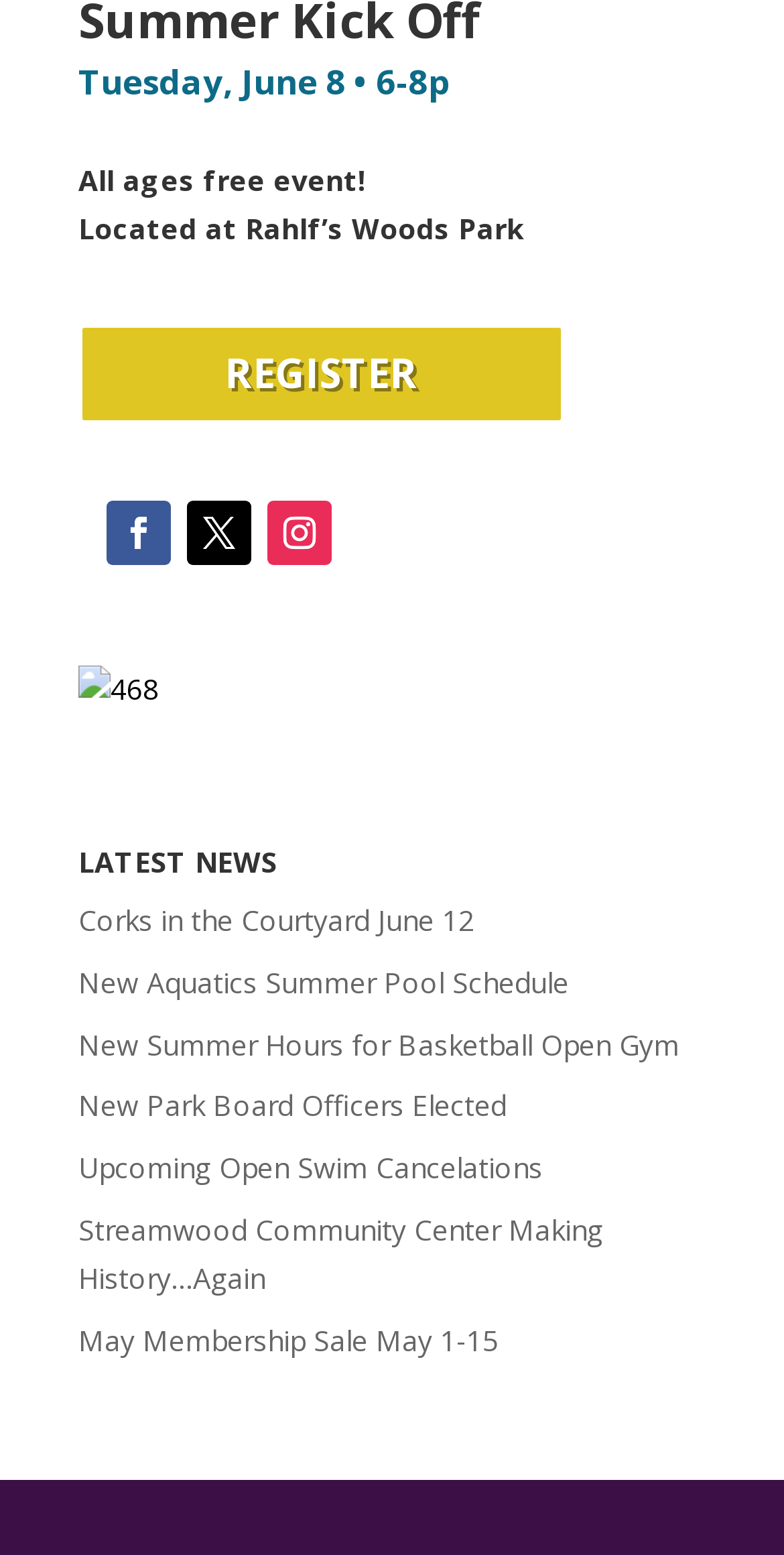Kindly determine the bounding box coordinates for the clickable area to achieve the given instruction: "register for the event".

[0.1, 0.208, 0.721, 0.273]